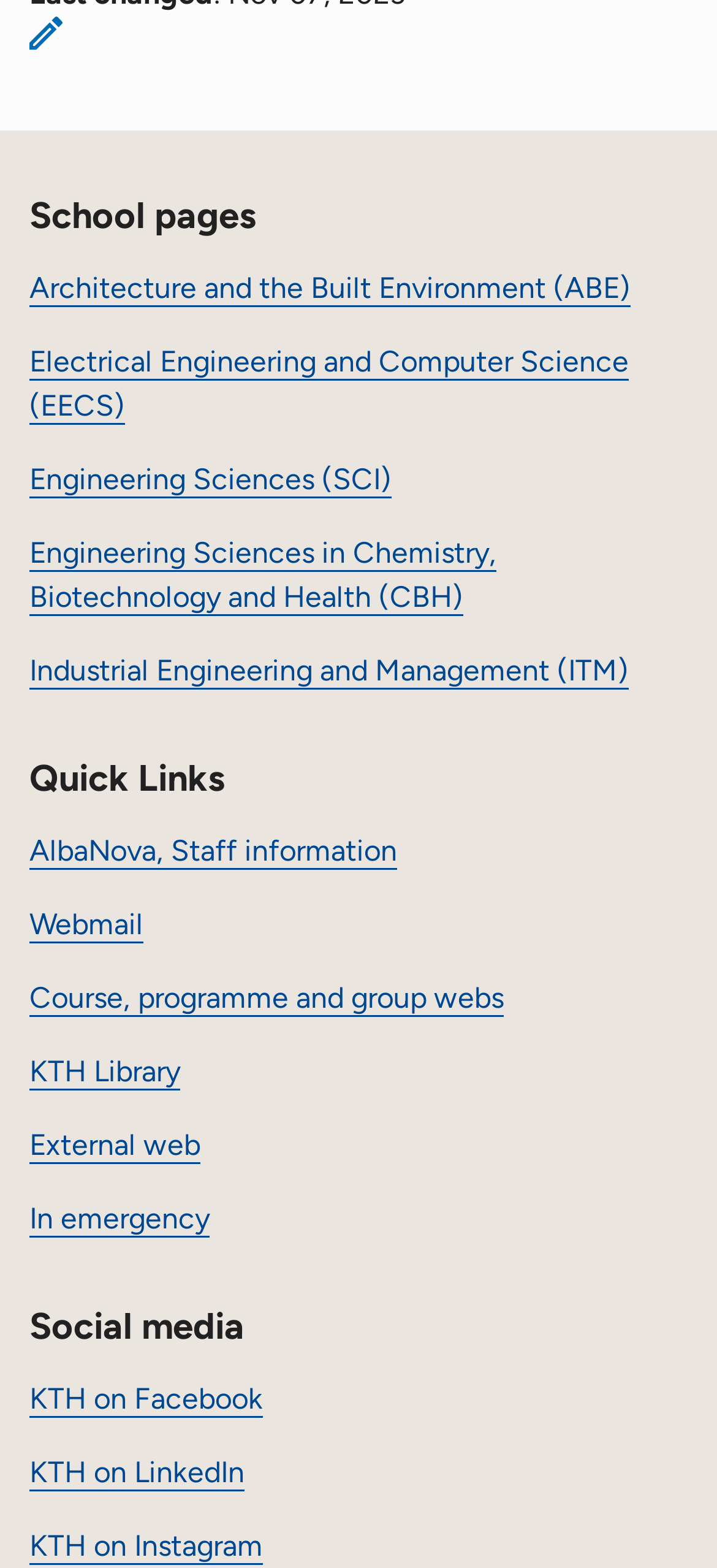Given the element description, predict the bounding box coordinates in the format (top-left x, top-left y, bottom-right x, bottom-right y), using floating point numbers between 0 and 1: External web

[0.041, 0.719, 0.279, 0.741]